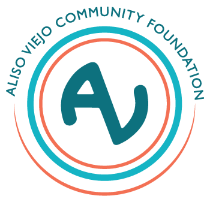Explain what the image portrays in a detailed manner.

The image features the logo of the Aliso Viejo Community Foundation, which consists of a stylized "AV" enclosed within concentric circles. The outer circle is highlighted in a vibrant orange, while the inner circle consists of a turquoise hue, emphasizing the foundation's commitment to community engagement. The text "ALISO VIEJO COMMUNITY FOUNDATION" arcs around the top of the logo, reinforcing the organization's identity. This logo represents the foundation's mission to support educational, cultural, and health initiatives within the Aliso Viejo community, exemplifying its dedication to the welfare of local students and families.